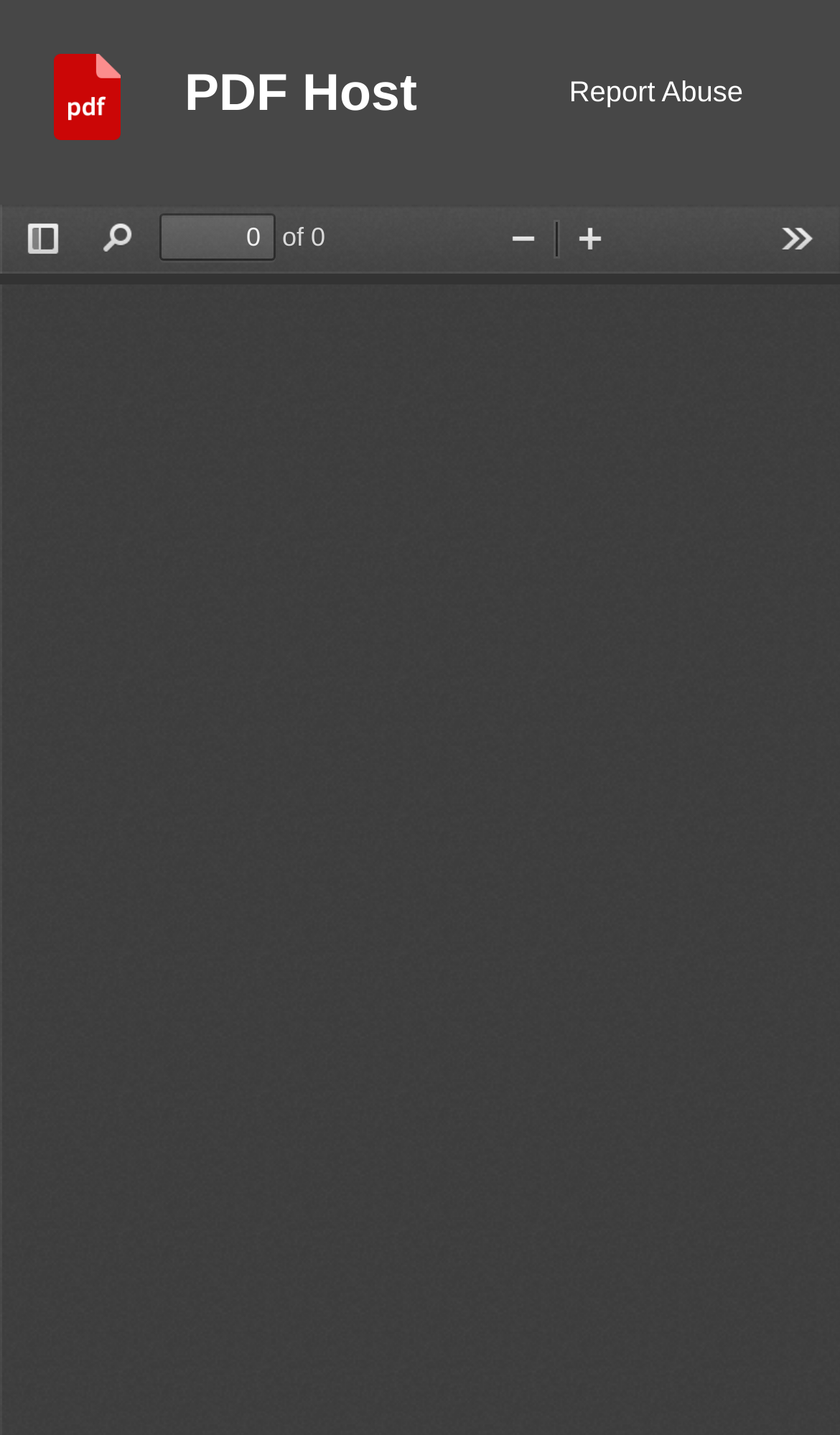Identify the bounding box for the given UI element using the description provided. Coordinates should be in the format (top-left x, top-left y, bottom-right x, bottom-right y) and must be between 0 and 1. Here is the description: parent_node: PDF Host

[0.064, 0.038, 0.22, 0.105]